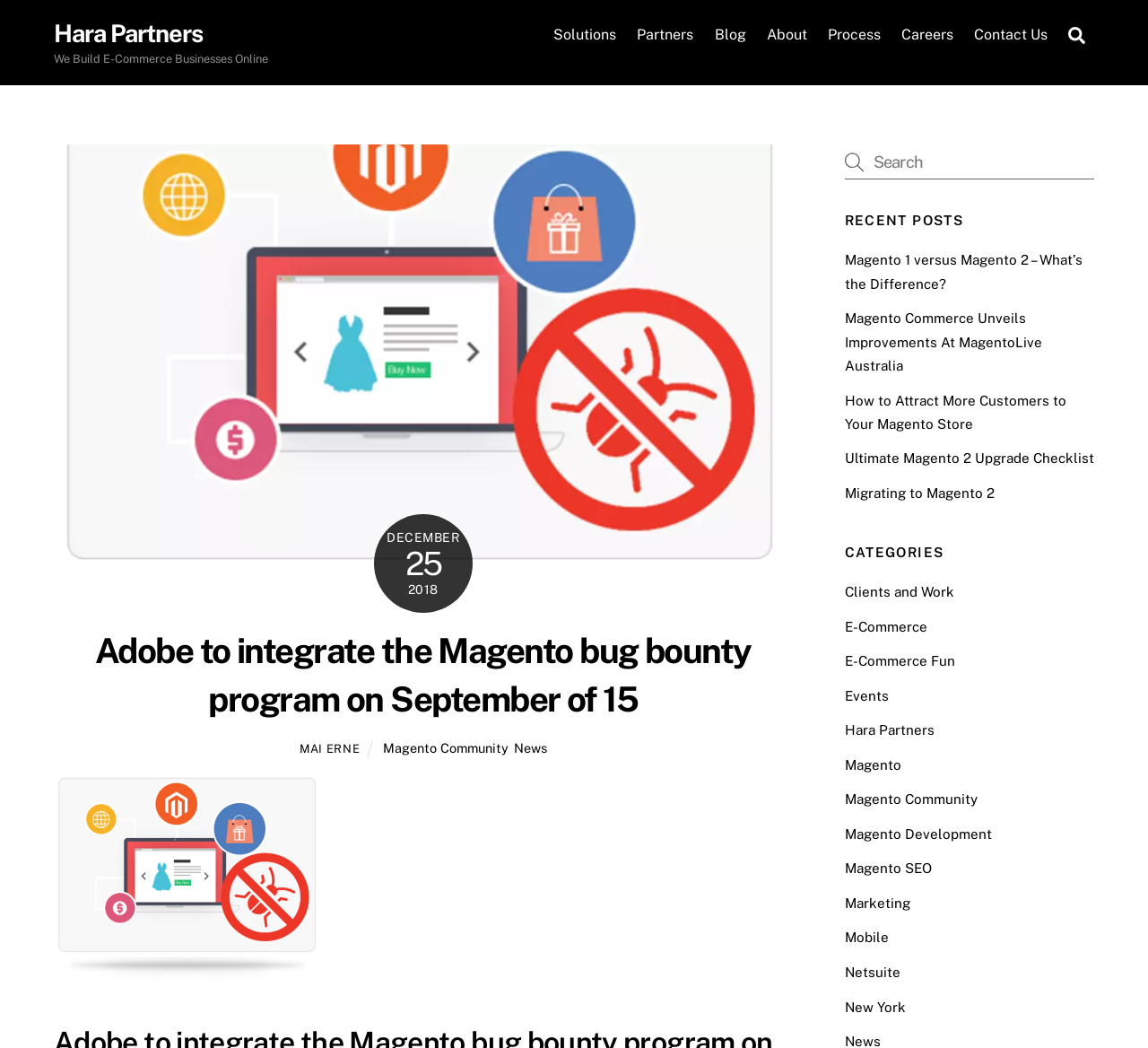Please provide a one-word or short phrase answer to the question:
What is the category of the article?

Magento Community, News